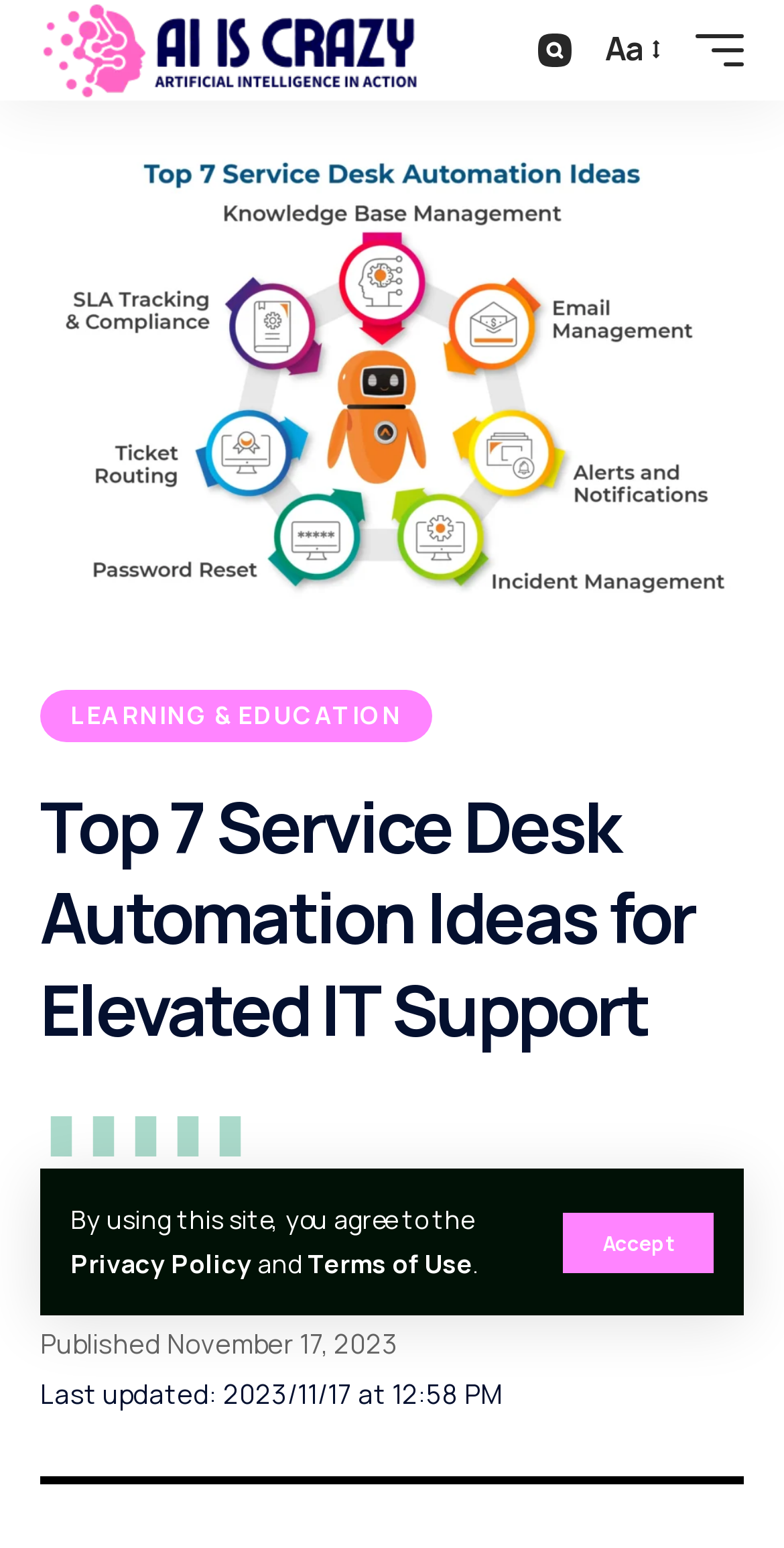Provide the bounding box coordinates for the area that should be clicked to complete the instruction: "go to Ai Is Crazy homepage".

[0.051, 0.0, 0.538, 0.065]